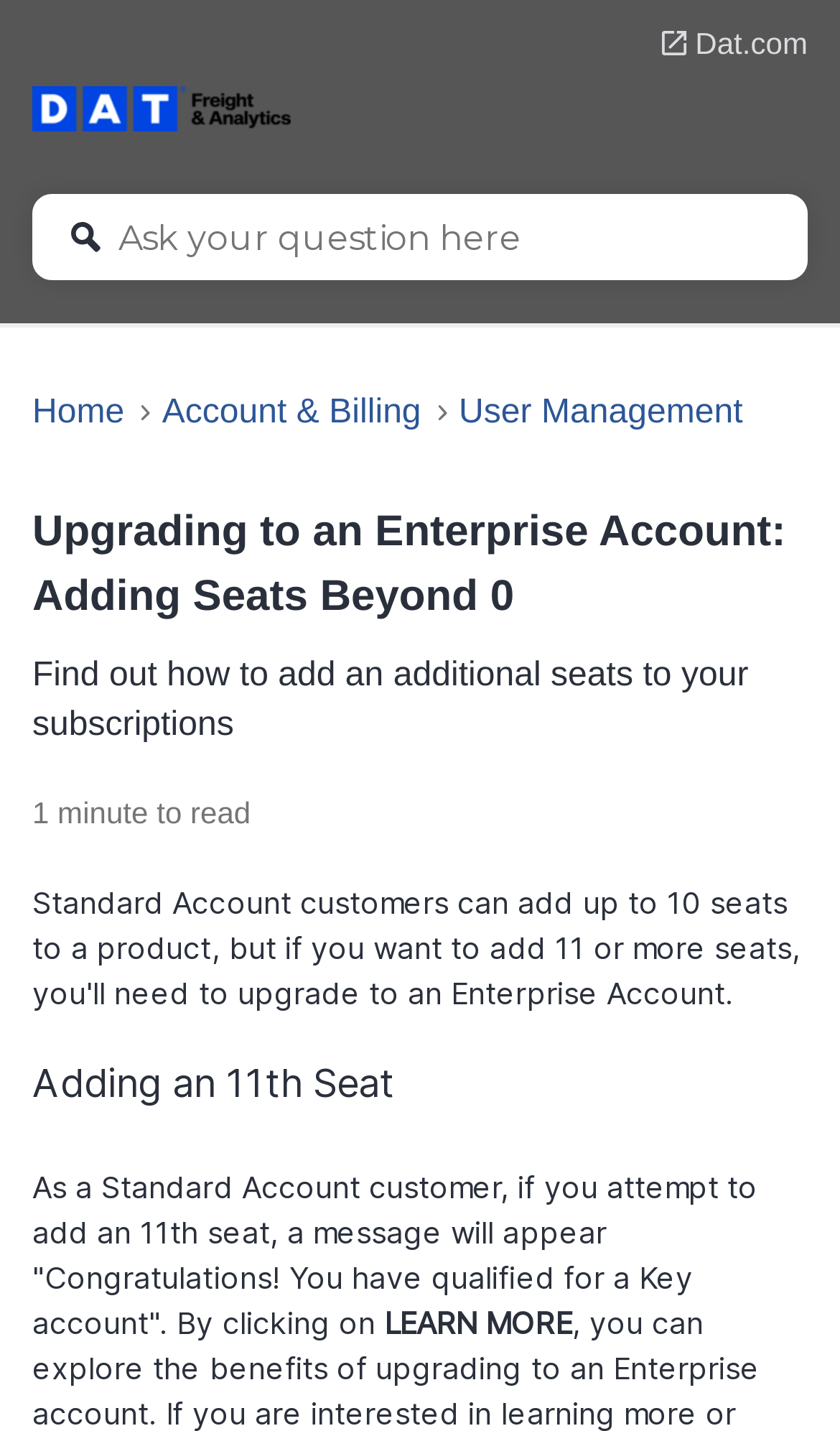What is the text on the logo?
From the screenshot, provide a brief answer in one word or phrase.

LogoType